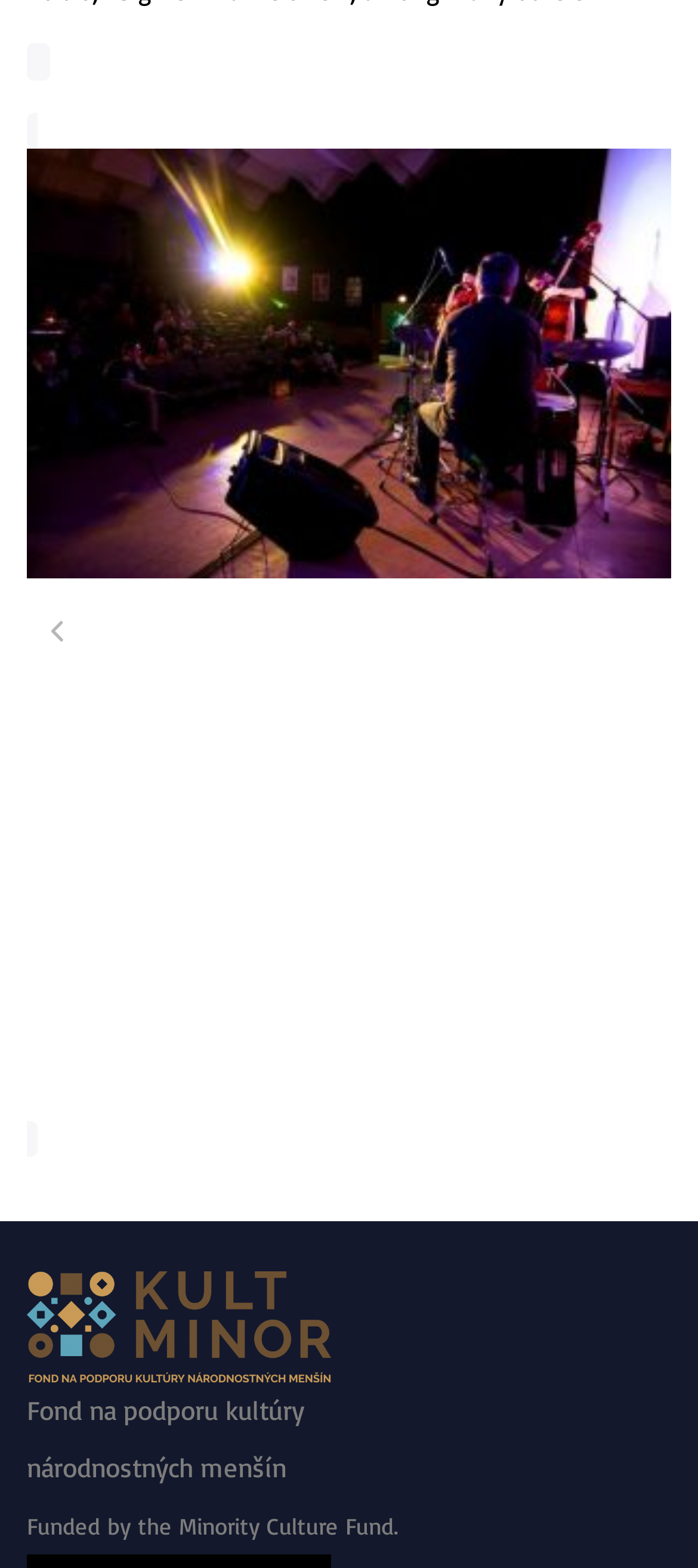What is the text of the 'Previous' link?
Could you answer the question with a detailed and thorough explanation?

I found a link element with the text 'Previous' and bounding box coordinates [0.038, 0.095, 0.131, 0.712], which suggests it is a navigation link.